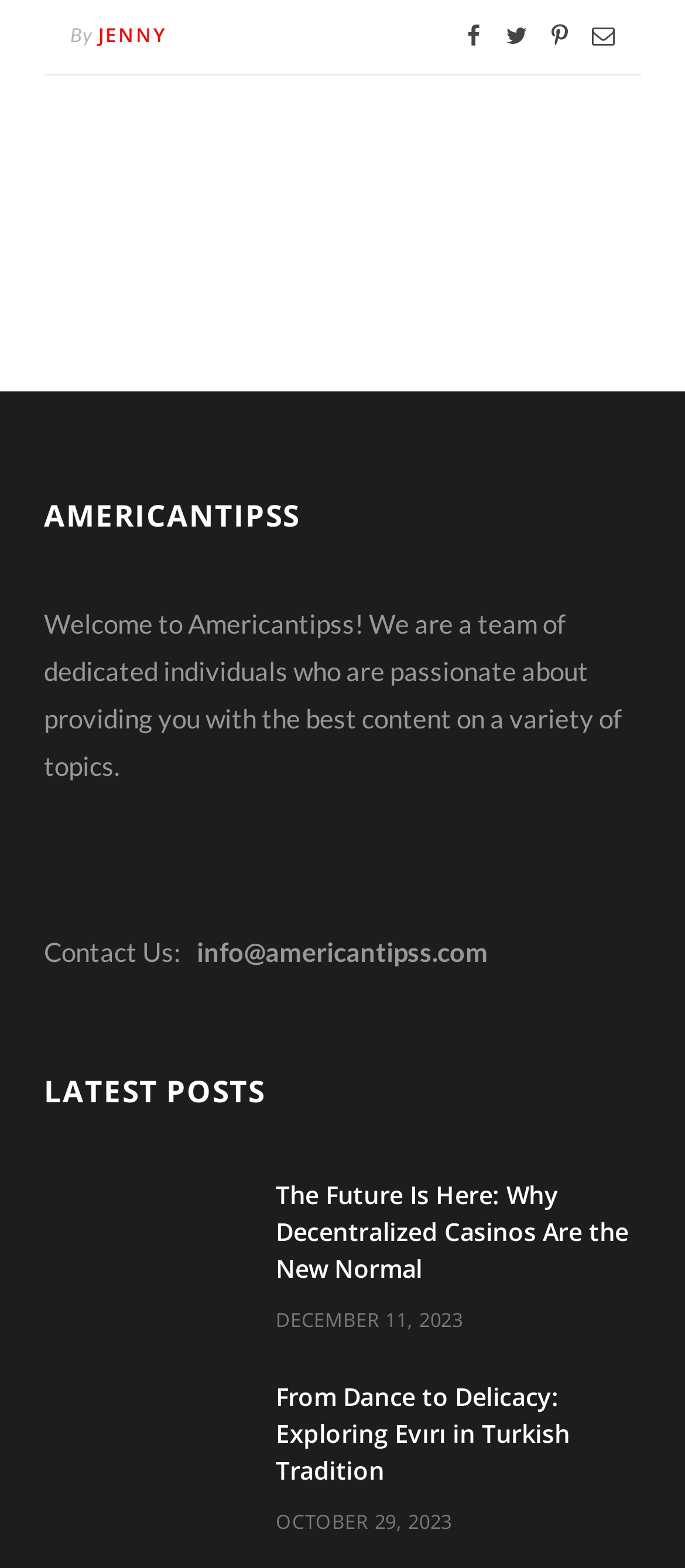How many social media links are at the top of the webpage?
Please use the visual content to give a single word or phrase answer.

4